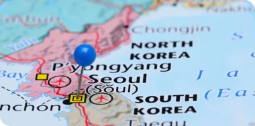Detail every aspect of the image in your description.

The image prominently features a map focused on Korea, with a blue pin marking the location of Seoul, the capital city of South Korea. The pin is positioned directly over the city, indicating its significance as a metropolitan hub. Surrounding Seoul, the map shows notable geographical features and neighboring regions, including North Korea to the north and various cities within South Korea. This visual representation highlights Seoul's strategic location in East Asia, emphasizing its role in trade, culture, and politics.